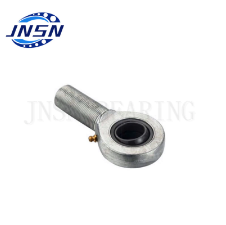Provide an in-depth description of the image.

This image showcases a Rod End Joint Bearing, specifically the GAR80DO model, designed with dimensions of 80x180x55 mm. The bearing features a robust metallic structure, showcasing engineering precision intended for applications requiring high load capacities and flexibility in movement. The design includes a spherical outer surface for accommodating misalignments, which enhances its performance in various mechanical systems. The branding of "JNSN" prominently appears, signifying the manufacturer's commitment to quality and reliability in their bearings. This type of bearing is typically used in machinery where motion is involved, providing durability and support in dynamic environments.